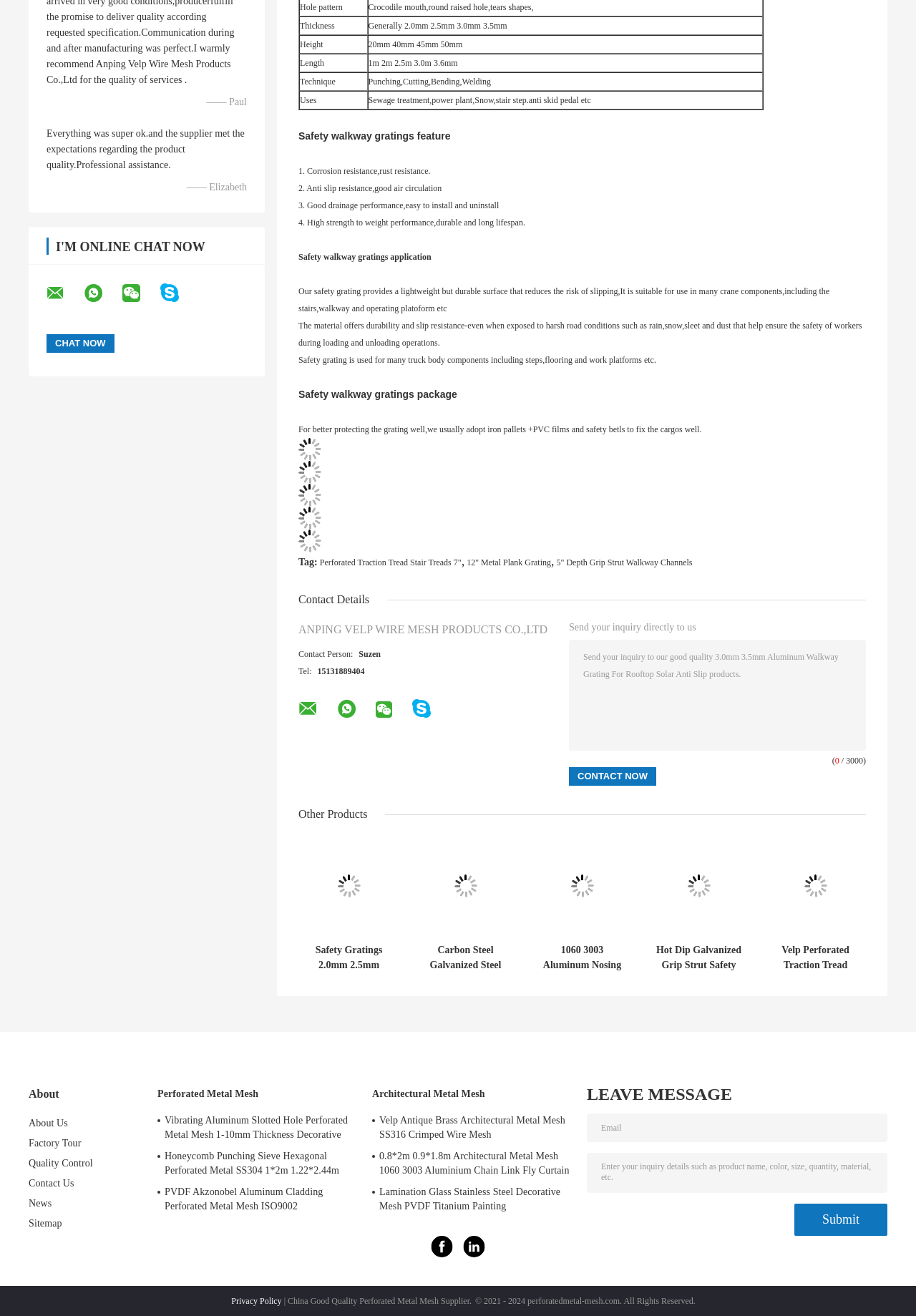Based on the element description: "Perforated Metal Mesh", identify the bounding box coordinates for this UI element. The coordinates must be four float numbers between 0 and 1, listed as [left, top, right, bottom].

[0.172, 0.825, 0.406, 0.837]